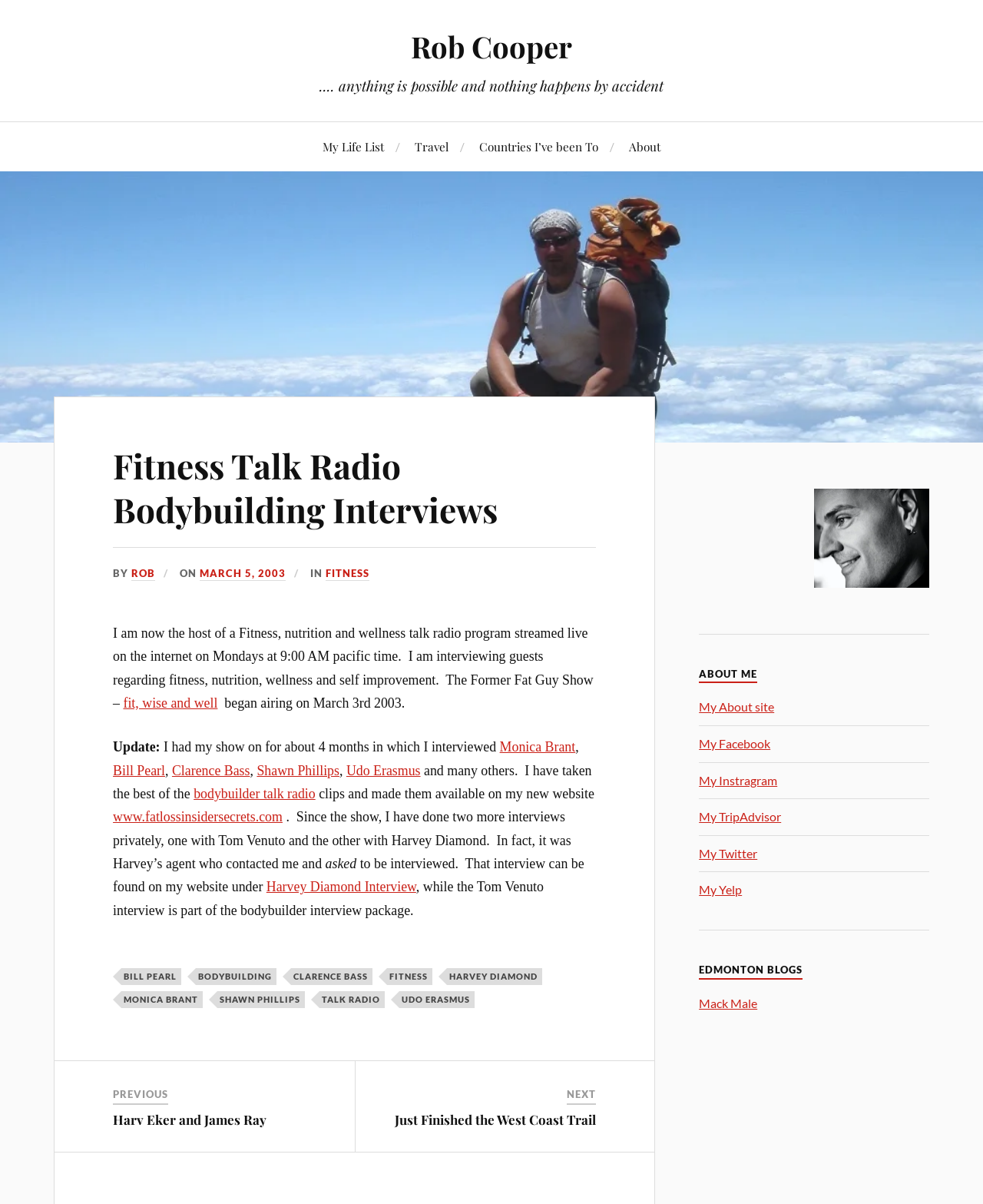Articulate a detailed summary of the webpage's content and design.

This webpage is about Rob Cooper, a fitness enthusiast who hosts a talk radio program focused on fitness, nutrition, and wellness. At the top of the page, there is a heading that reads "Fitness Talk Radio Bodybuilding Interviews" followed by a brief description of the program. Below this, there is a section with links to various guests that have been interviewed on the show, including Monica Brant, Bill Pearl, and Udo Erasmus.

To the right of this section, there is a large image of Rob Cooper, a Canadian traveler. Below the image, there are links to Rob's social media profiles, including Facebook, Instagram, and Twitter.

The main content of the page is divided into two columns. The left column contains a heading that reads "I am now the host of a Fitness, nutrition and wellness talk radio program..." followed by a brief description of the program and its history. There are also links to various interviews and guests that have been featured on the show.

The right column contains a section with links to other websites and blogs, including "My Life List", "Travel", and "Countries I've been To". There are also links to other fitness-related topics, such as bodybuilding and nutrition.

At the bottom of the page, there are two headings, "Harv Eker and James Ray" and "Just Finished the West Coast Trail", each with a link to a related article or page. There are also links to previous and next pages, suggesting that this is part of a larger website or blog.